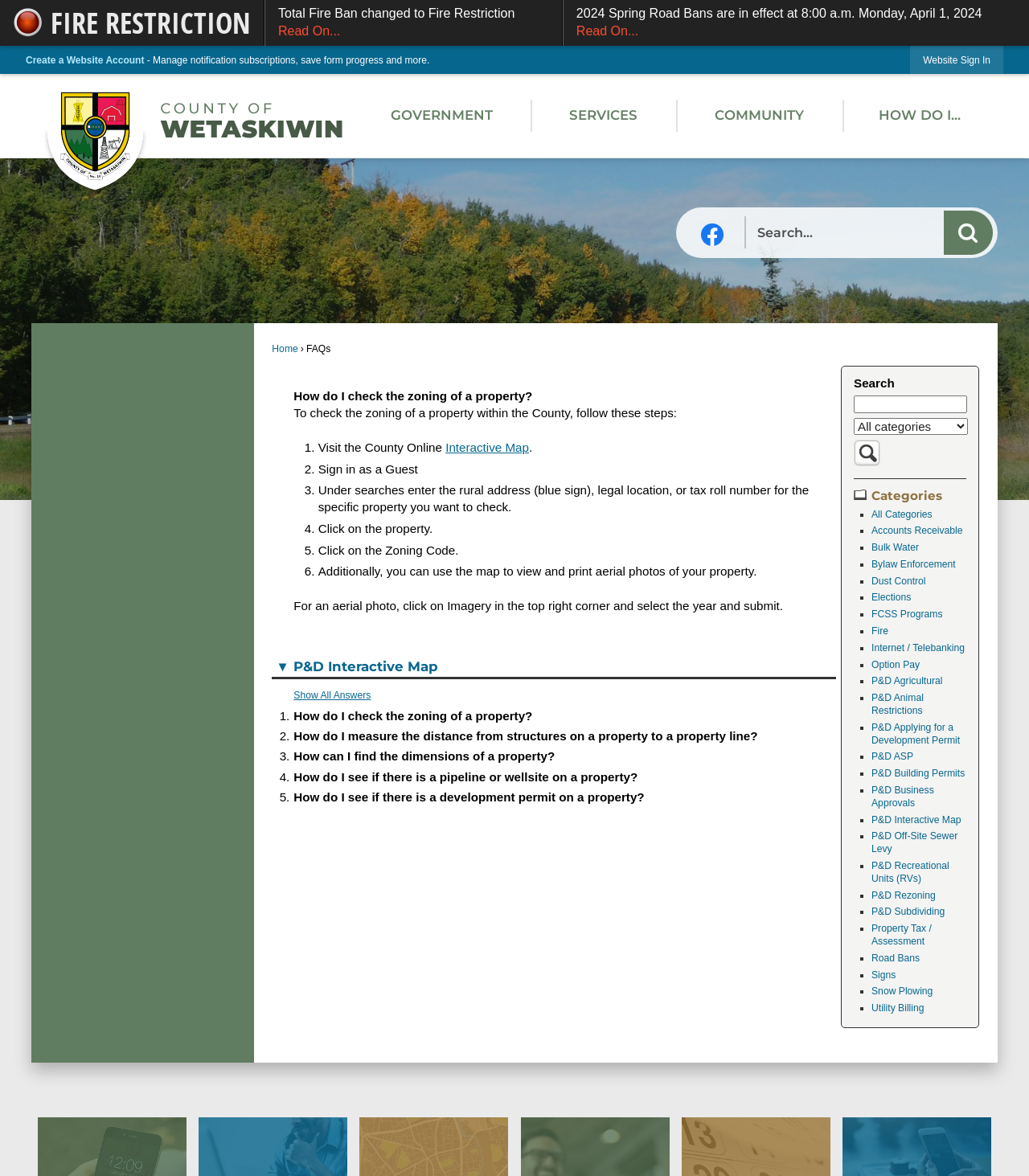Provide the bounding box coordinates for the area that should be clicked to complete the instruction: "Go to the home page".

[0.031, 0.067, 0.343, 0.167]